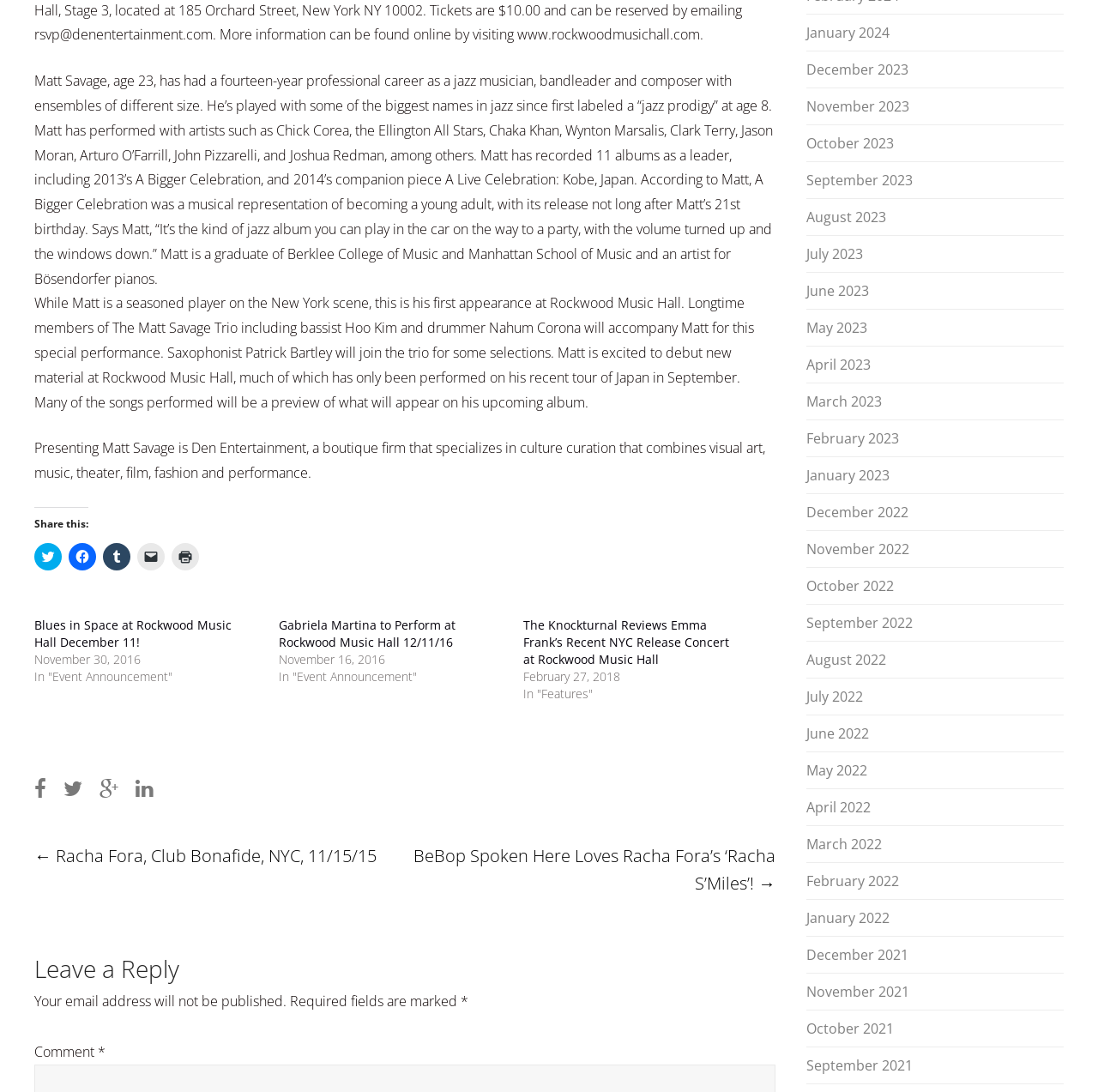Identify the bounding box of the UI component described as: "January 2023".

[0.734, 0.427, 0.81, 0.444]